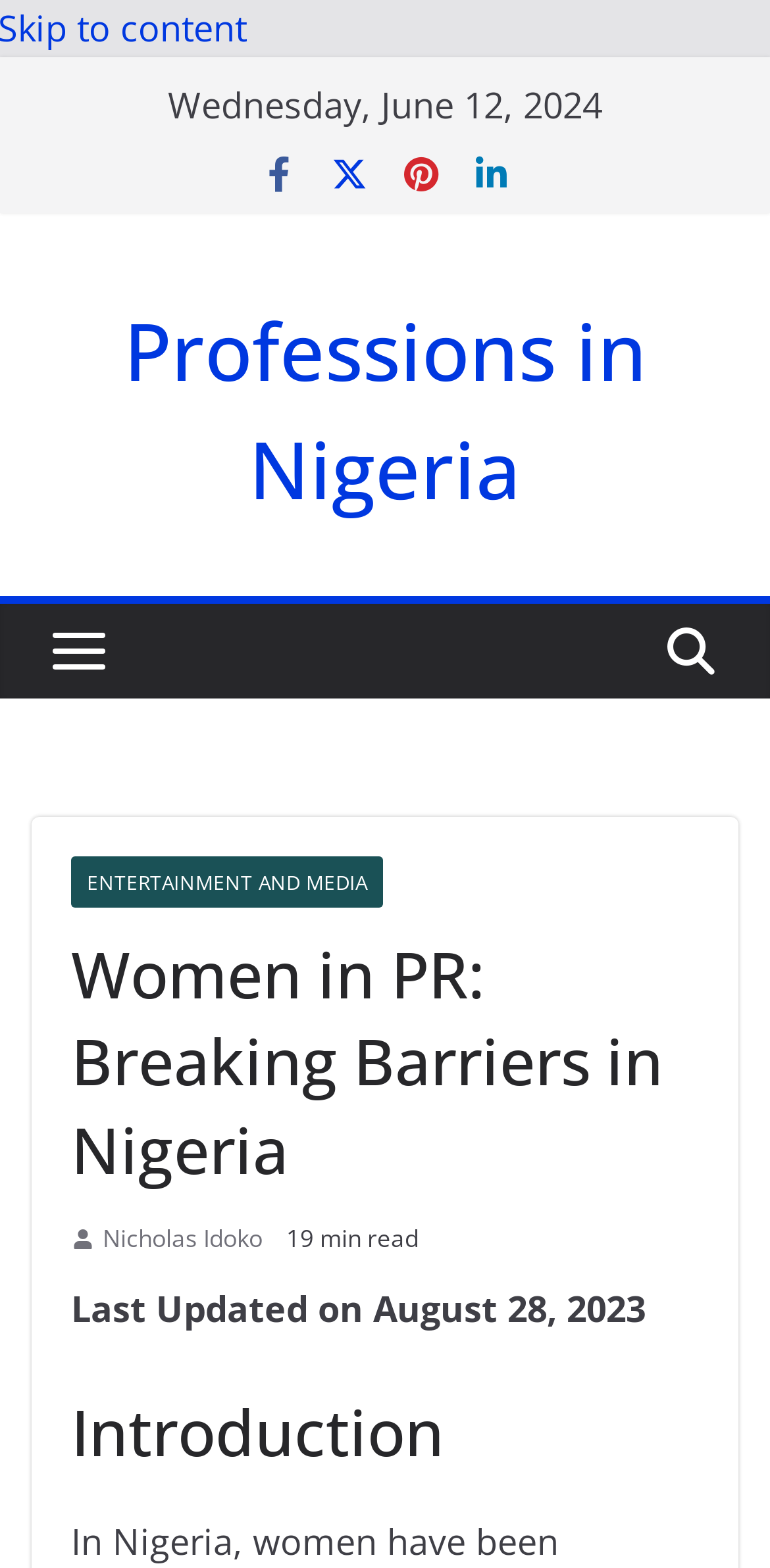Indicate the bounding box coordinates of the element that must be clicked to execute the instruction: "View Professions in Nigeria". The coordinates should be given as four float numbers between 0 and 1, i.e., [left, top, right, bottom].

[0.16, 0.188, 0.84, 0.333]